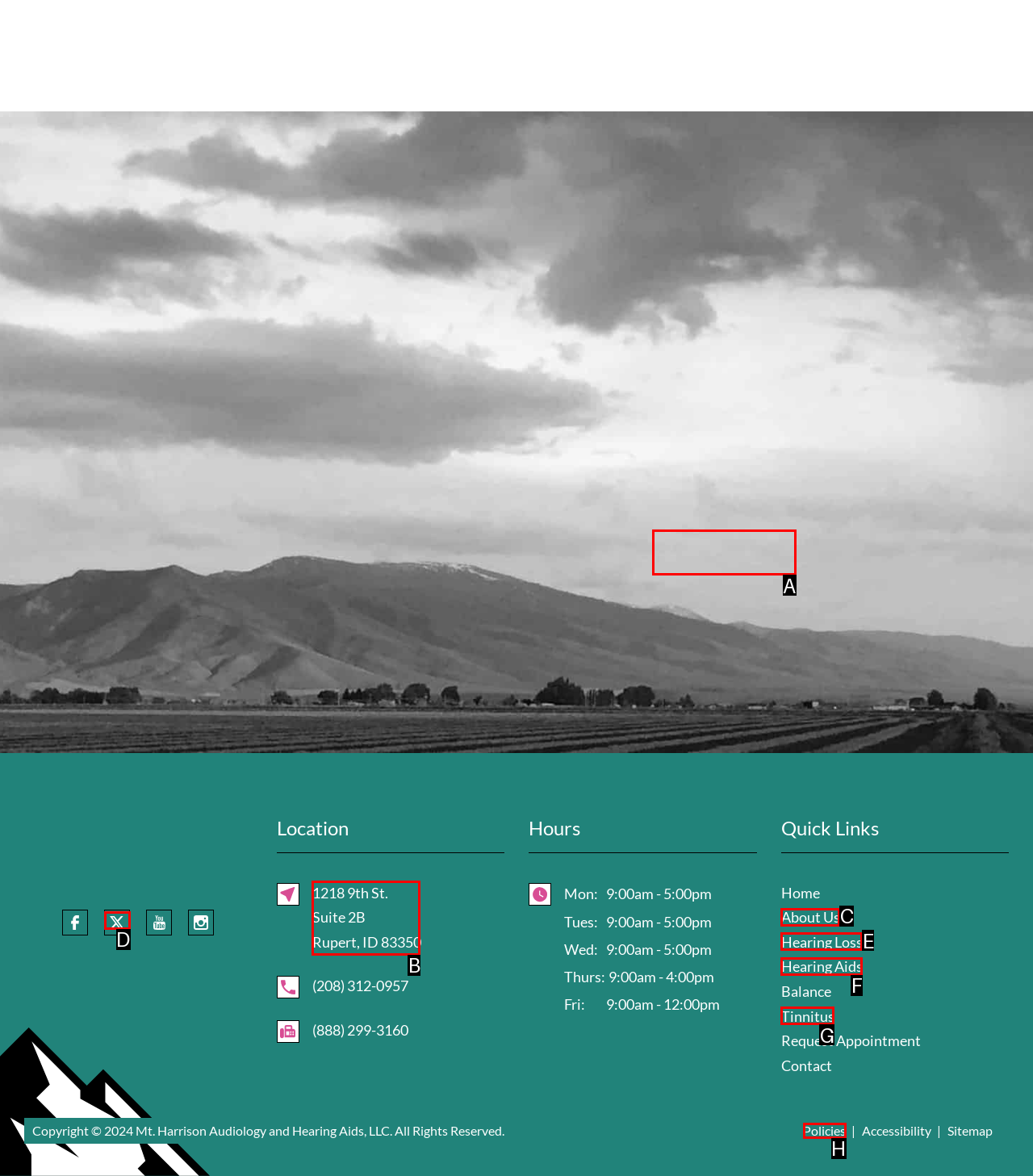Point out the letter of the HTML element you should click on to execute the task: View the location
Reply with the letter from the given options.

B